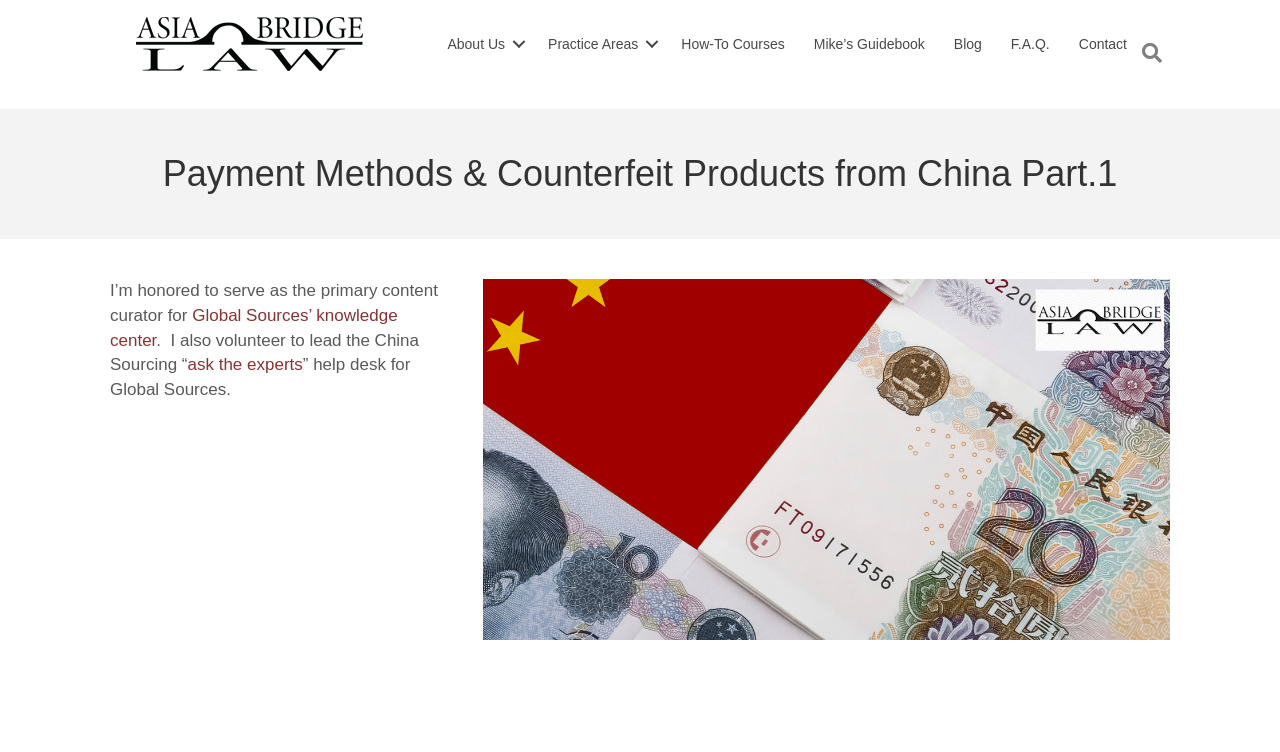Determine the coordinates of the bounding box for the clickable area needed to execute this instruction: "Visit the 'Global Sources’ knowledge center'".

[0.086, 0.407, 0.311, 0.465]